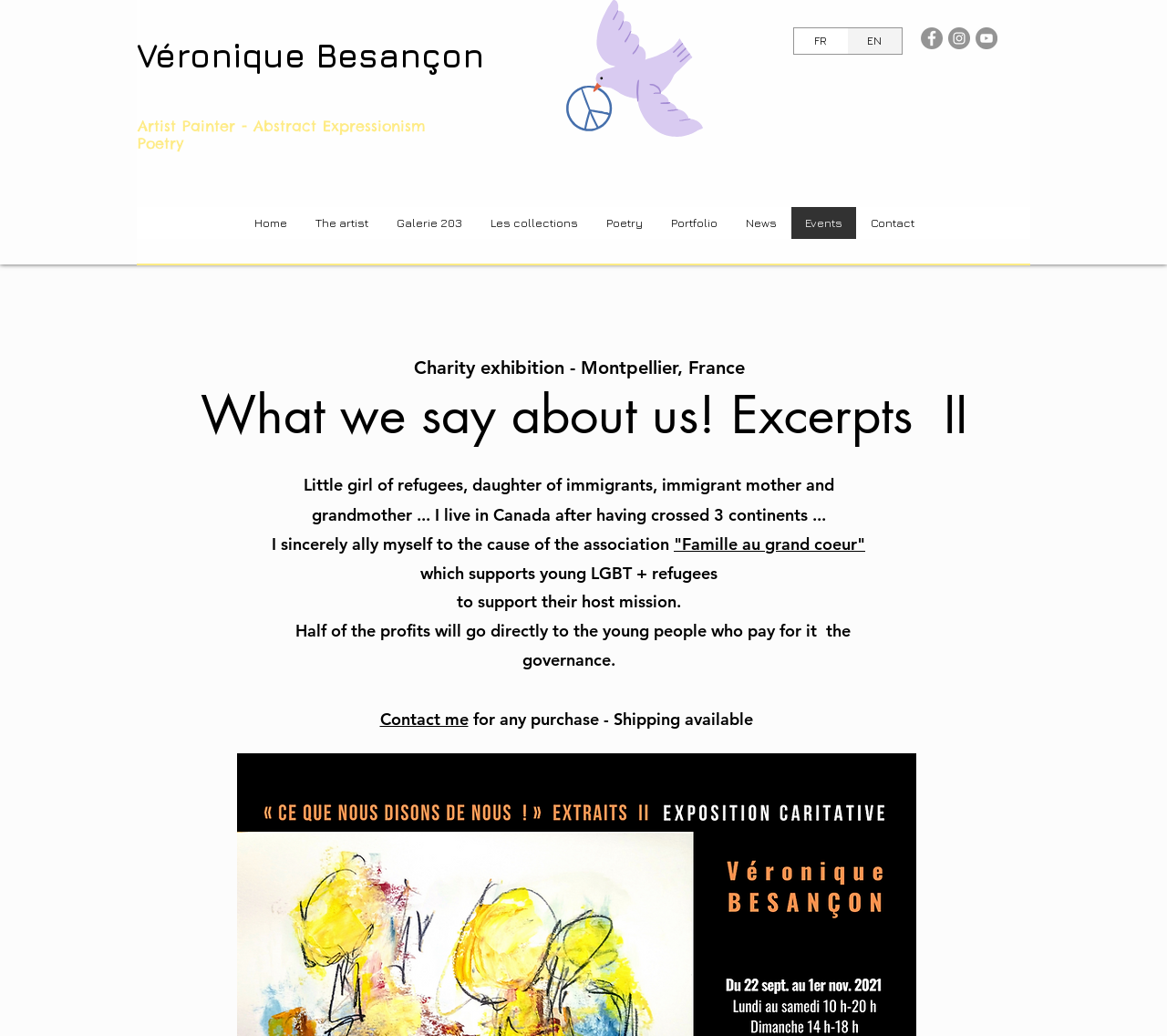What is the charity exhibition about?
Based on the image, provide a one-word or brief-phrase response.

Supporting young LGBT+ refugees